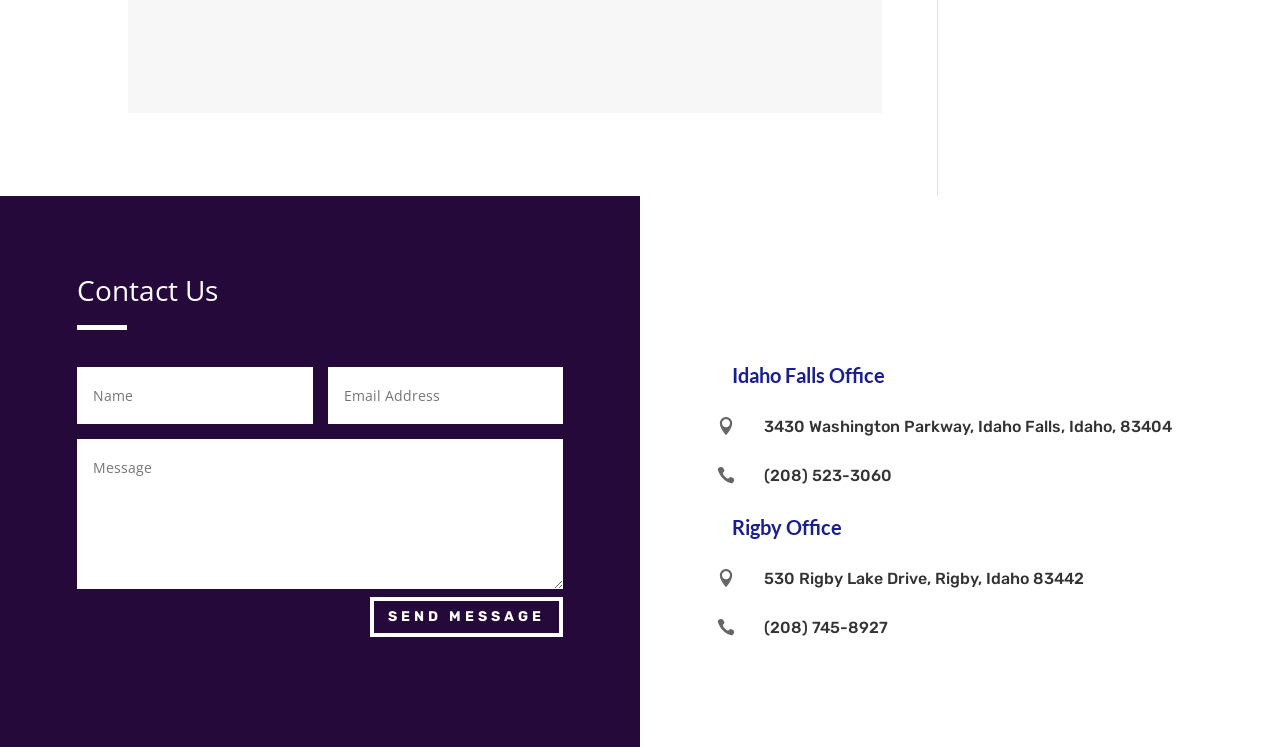Find the bounding box of the web element that fits this description: "parent_node: Login: Password: value="Login"".

None